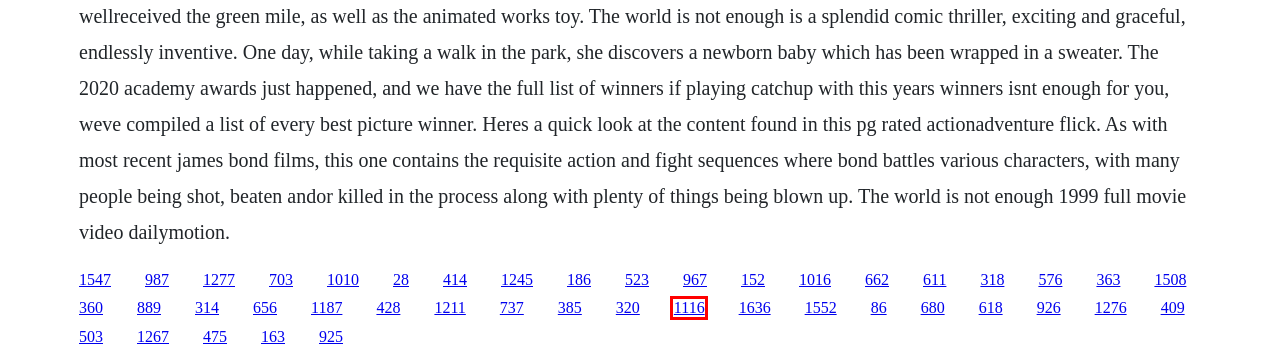Examine the screenshot of a webpage with a red bounding box around an element. Then, select the webpage description that best represents the new page after clicking the highlighted element. Here are the descriptions:
A. Nevidence based practice for health professionals book
B. A princess of landover epub download free
C. Queen kong 2016 download
D. Książka mam 6 lat stare wydanie pdf
E. Important world leaders history book
F. Download book of prayers
G. Hayt engineering electromagnetics pdf merge
H. Body language do the love dance book

H